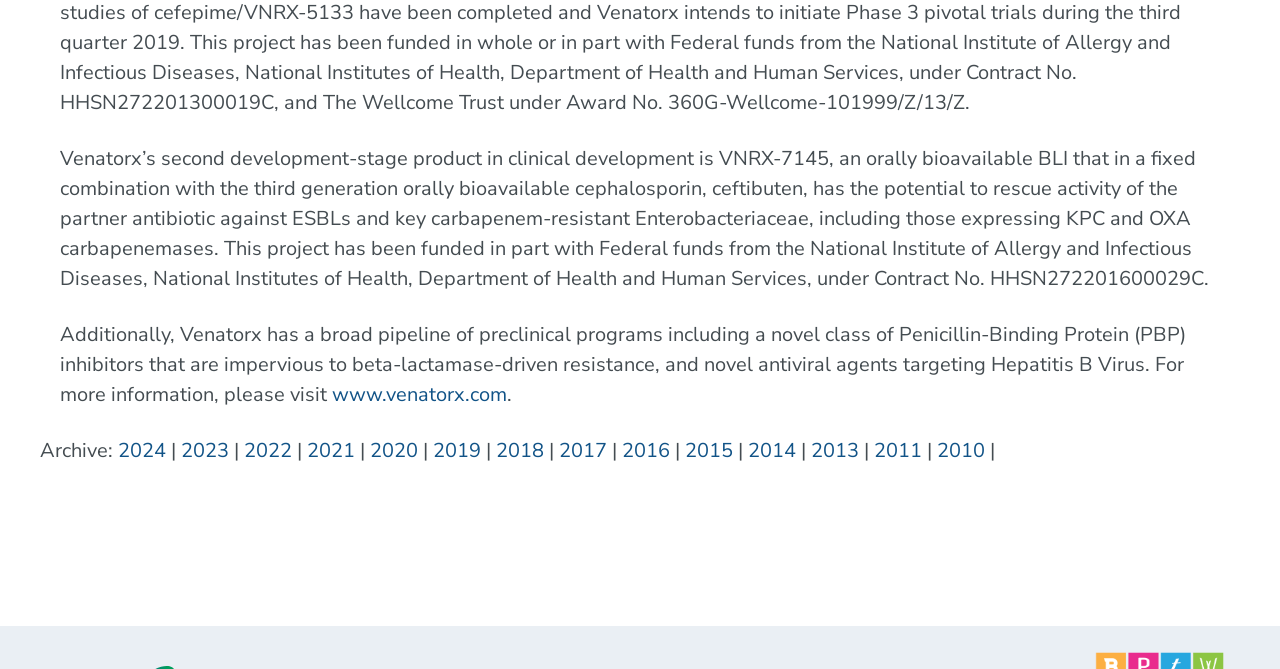Determine the bounding box coordinates of the region that needs to be clicked to achieve the task: "view 2024 archive".

[0.092, 0.653, 0.13, 0.693]